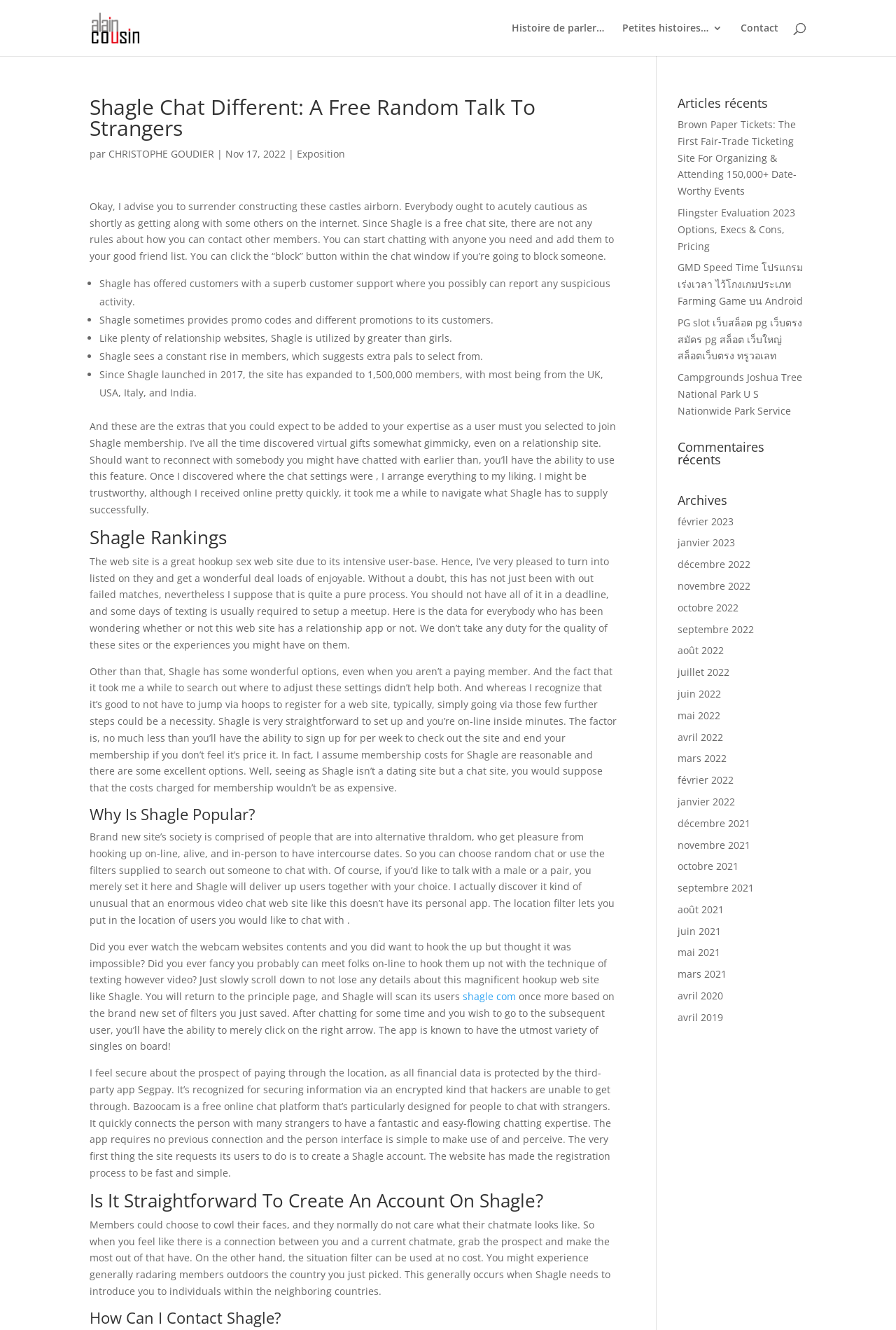Please identify the bounding box coordinates of the element I should click to complete this instruction: 'Read the 'Shagle Rankings' section'. The coordinates should be given as four float numbers between 0 and 1, like this: [left, top, right, bottom].

[0.1, 0.397, 0.689, 0.416]